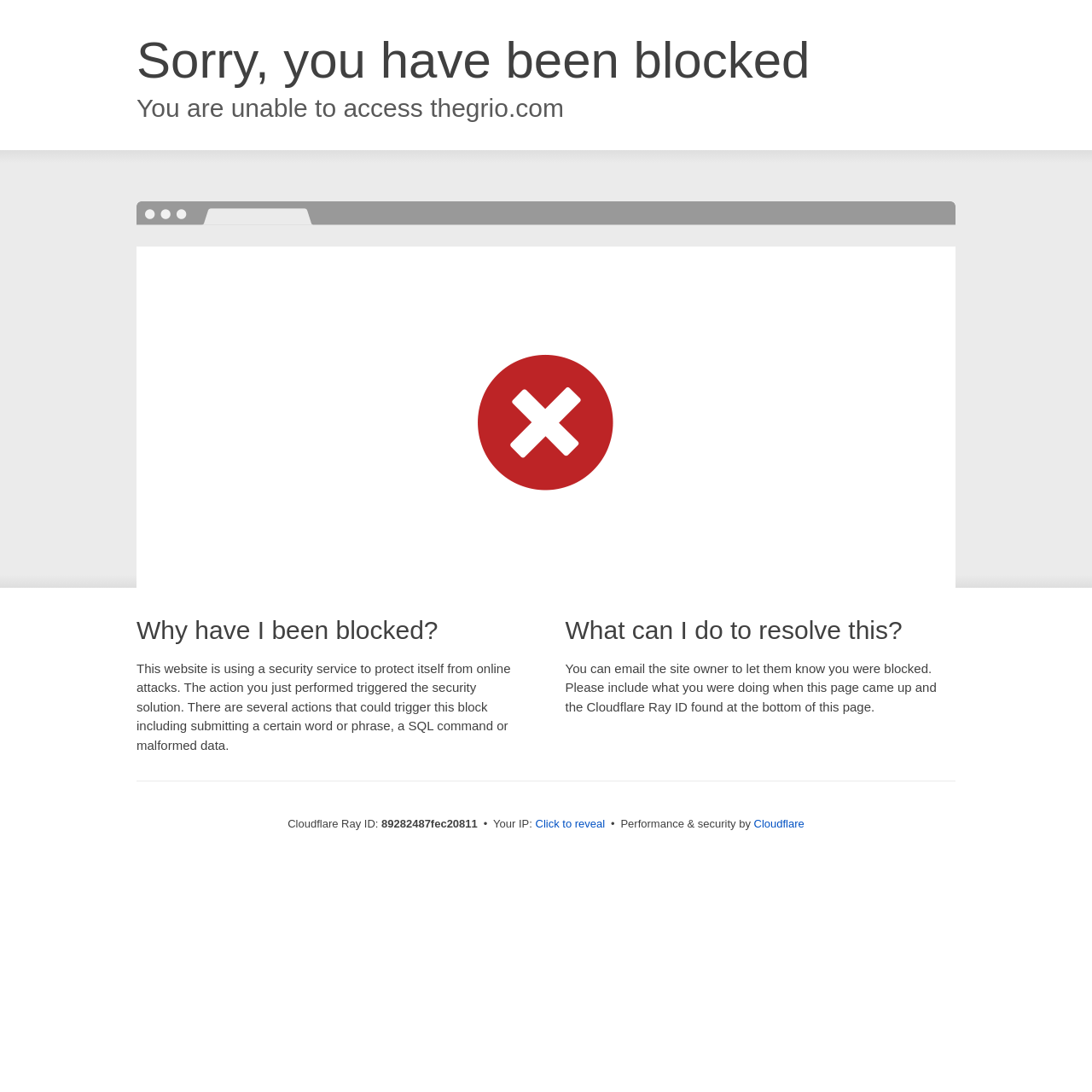Determine the bounding box coordinates for the HTML element described here: "Cloudflare".

[0.69, 0.749, 0.737, 0.761]